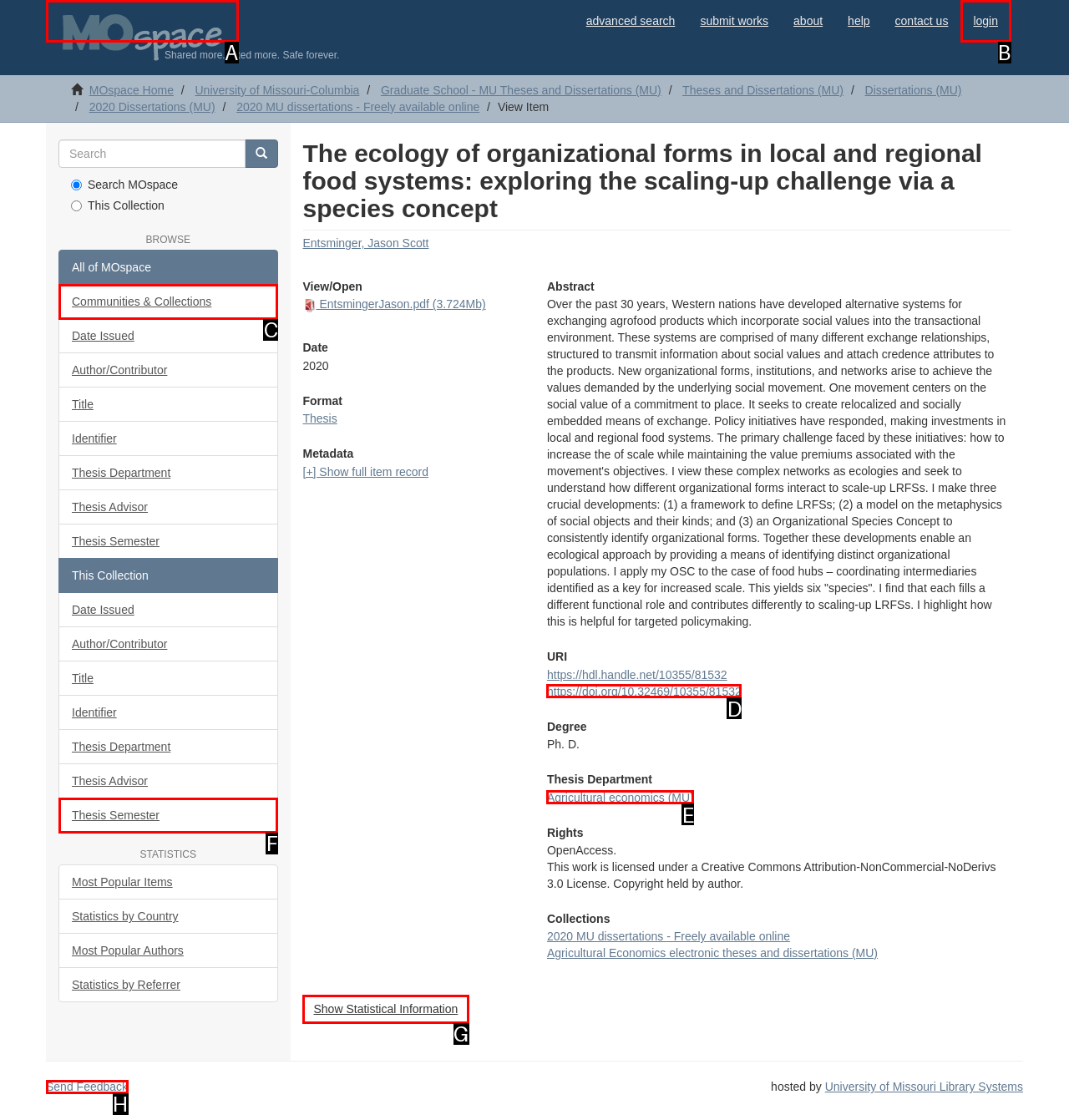Point out which UI element to click to complete this task: browse communities and collections
Answer with the letter corresponding to the right option from the available choices.

C